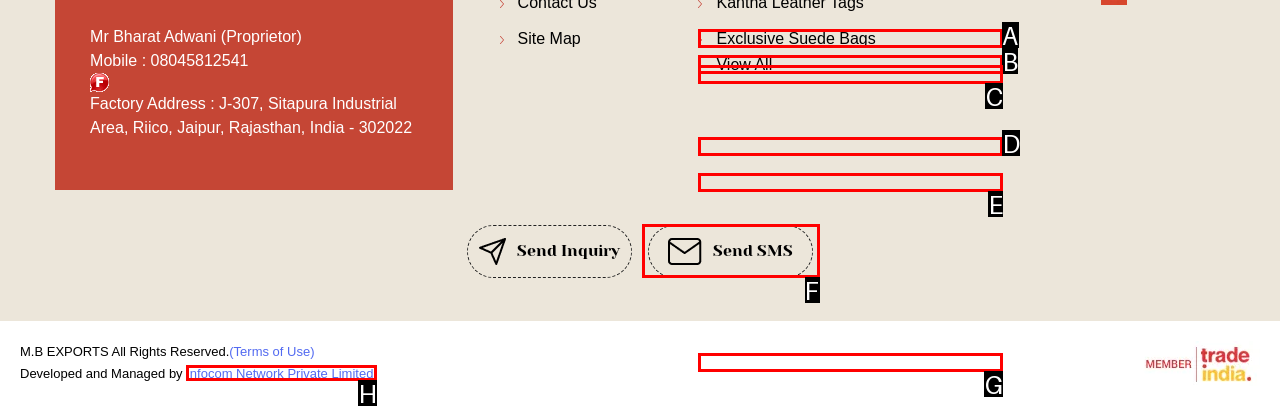Choose the HTML element that should be clicked to achieve this task: View 'Exclusive Suede Bags'
Respond with the letter of the correct choice.

A